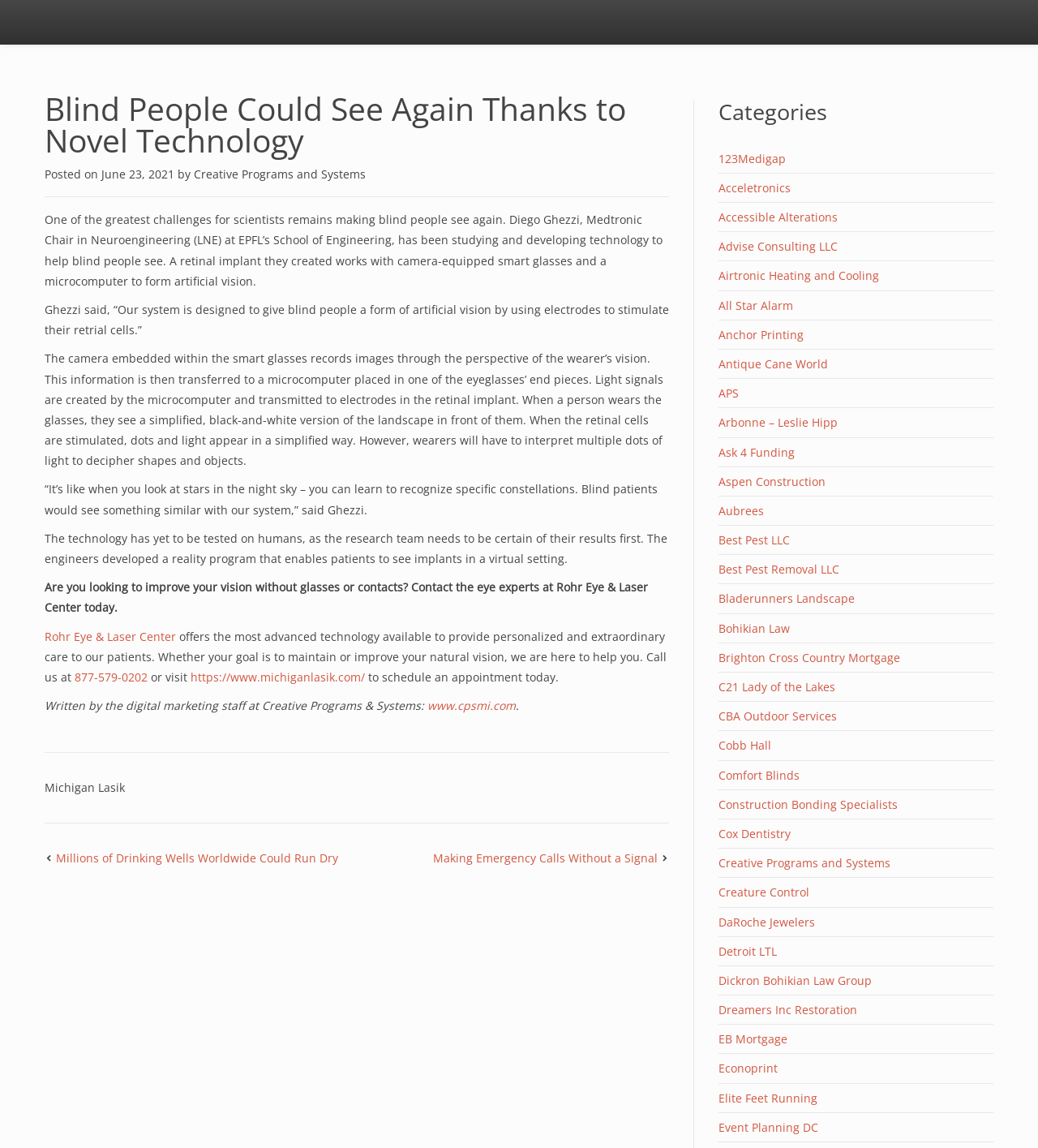Given the webpage screenshot, identify the bounding box of the UI element that matches this description: "All Star Alarm".

[0.692, 0.259, 0.764, 0.272]